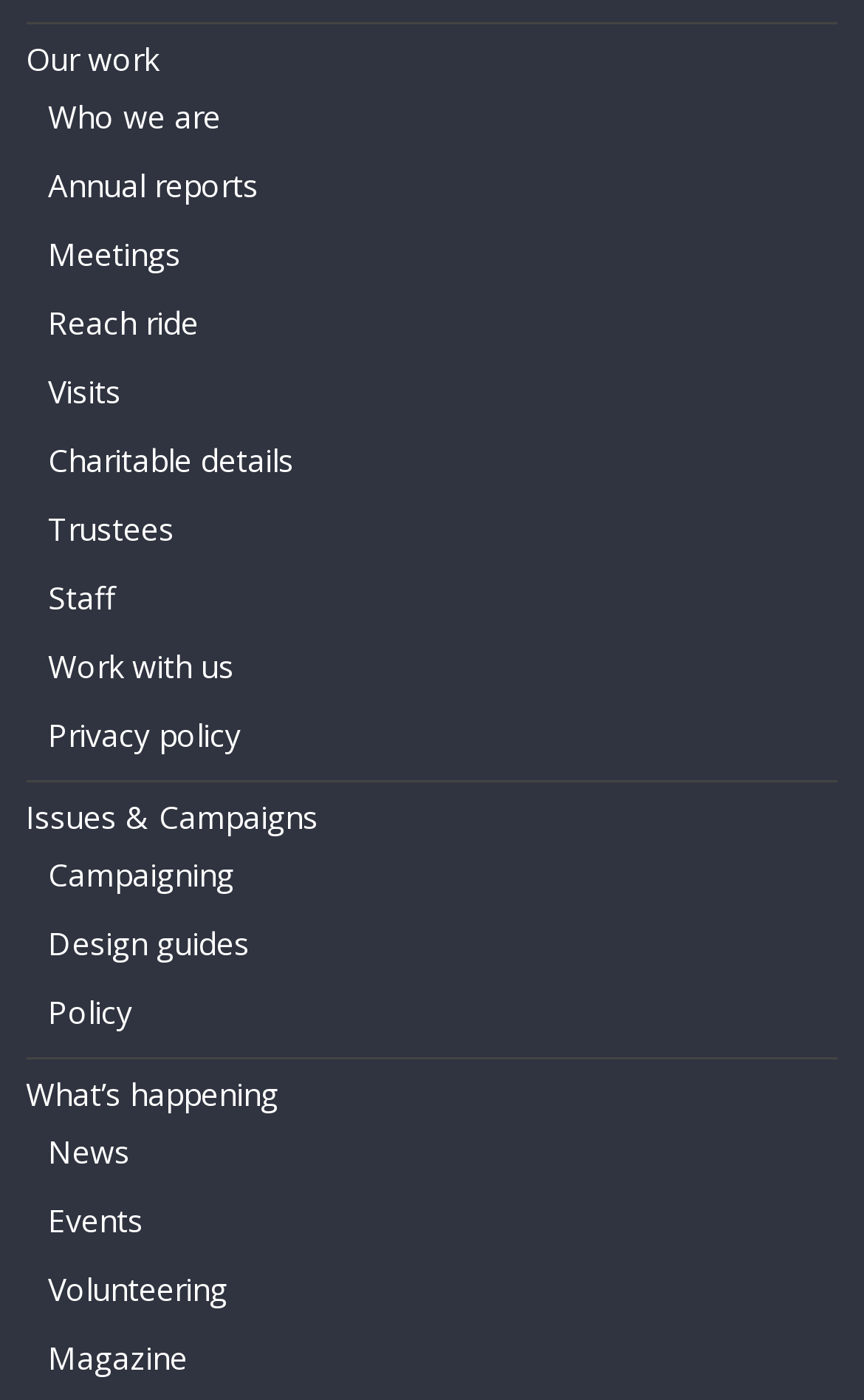What is the last link in the top navigation menu?
Please give a detailed and elaborate answer to the question based on the image.

I looked at the top navigation menu and found that the last link is 'Magazine', which is located at the bottom of the menu.